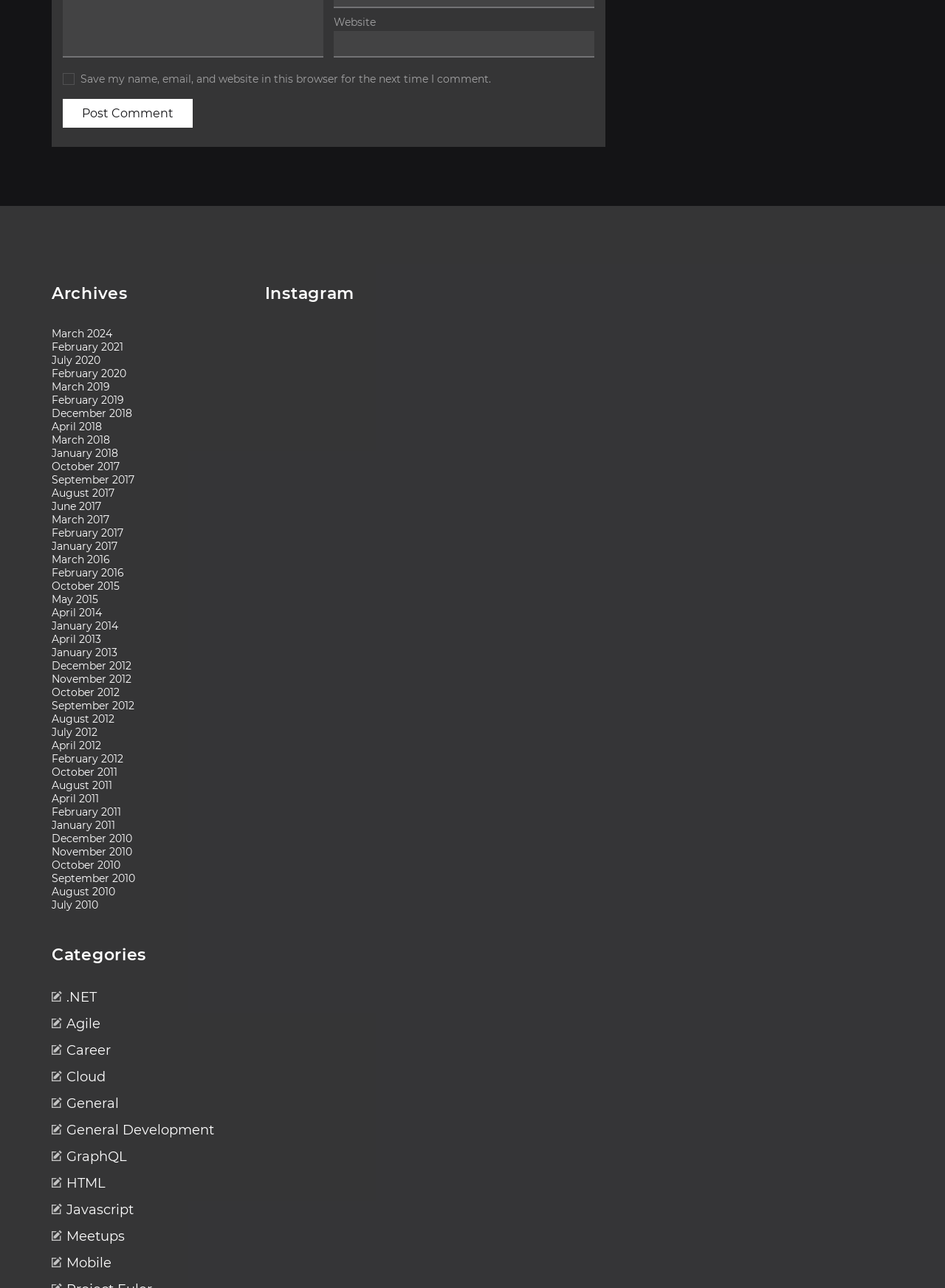Provide the bounding box coordinates of the section that needs to be clicked to accomplish the following instruction: "go to ARP Racing News homepage."

None